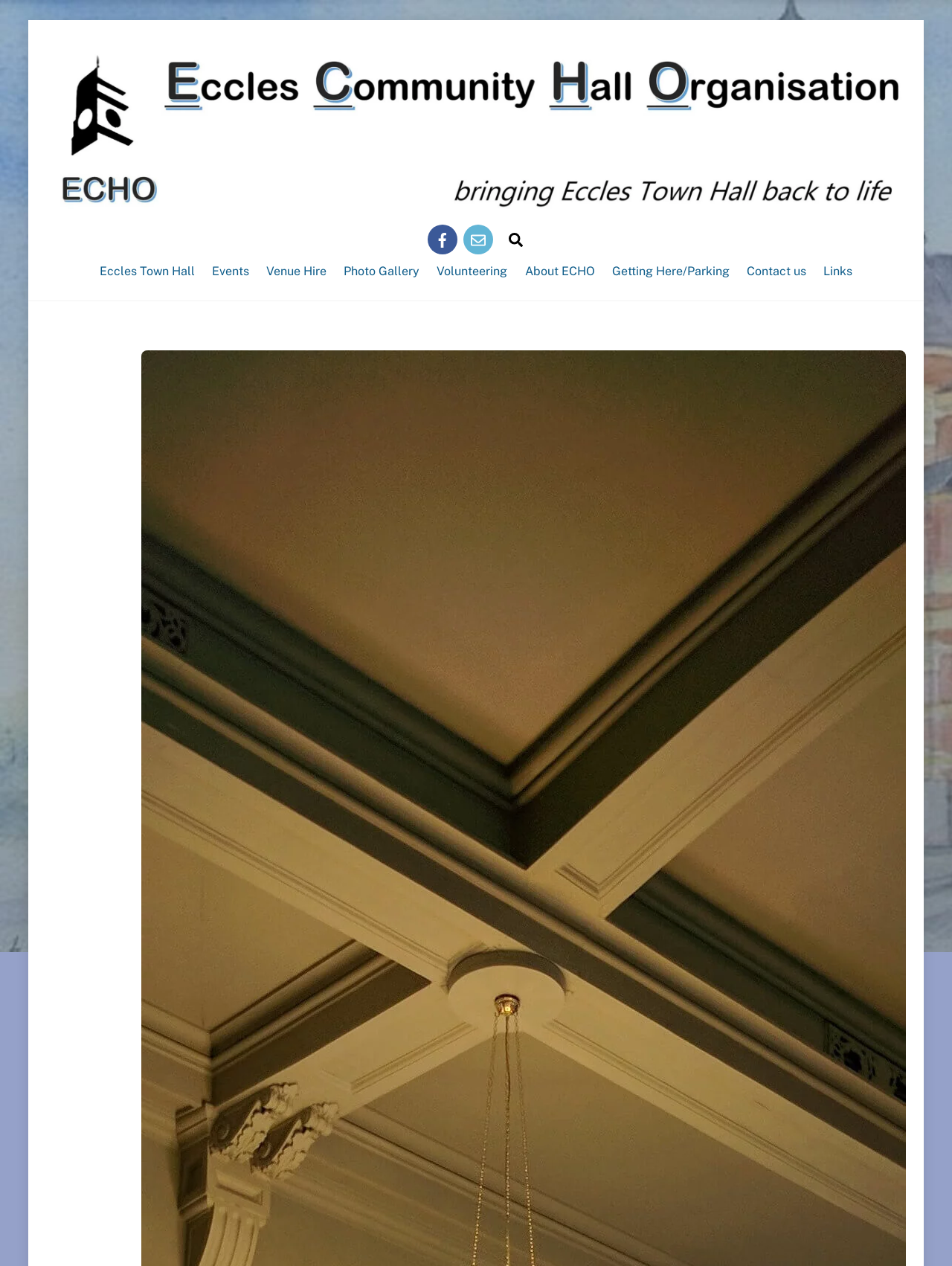Given the webpage screenshot and the description, determine the bounding box coordinates (top-left x, top-left y, bottom-right x, bottom-right y) that define the location of the UI element matching this description: aria-label="email"

[0.487, 0.183, 0.518, 0.194]